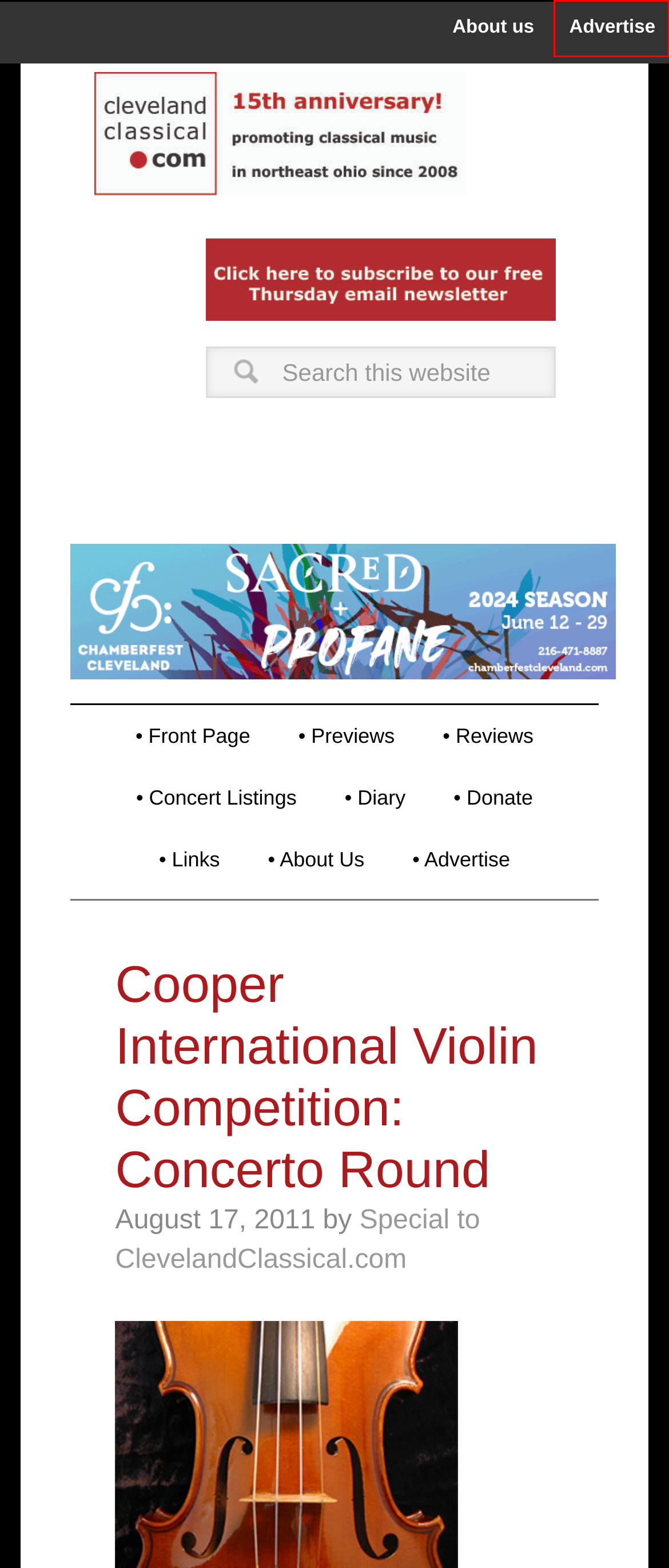Look at the screenshot of the webpage and find the element within the red bounding box. Choose the webpage description that best fits the new webpage that will appear after clicking the element. Here are the candidates:
A. Local Resources - Cleveland Classical
B. Make a 15th Anniversary gift to ClevelandClassical.com - Cleveland Classical
C. About us - Cleveland Classical
D. Advertise - Cleveland Classical
E. Diary Archives - Cleveland Classical
F. Reviews Archives - Cleveland Classical
G. Previews Archives - Cleveland Classical
H. Cleveland Classical

D